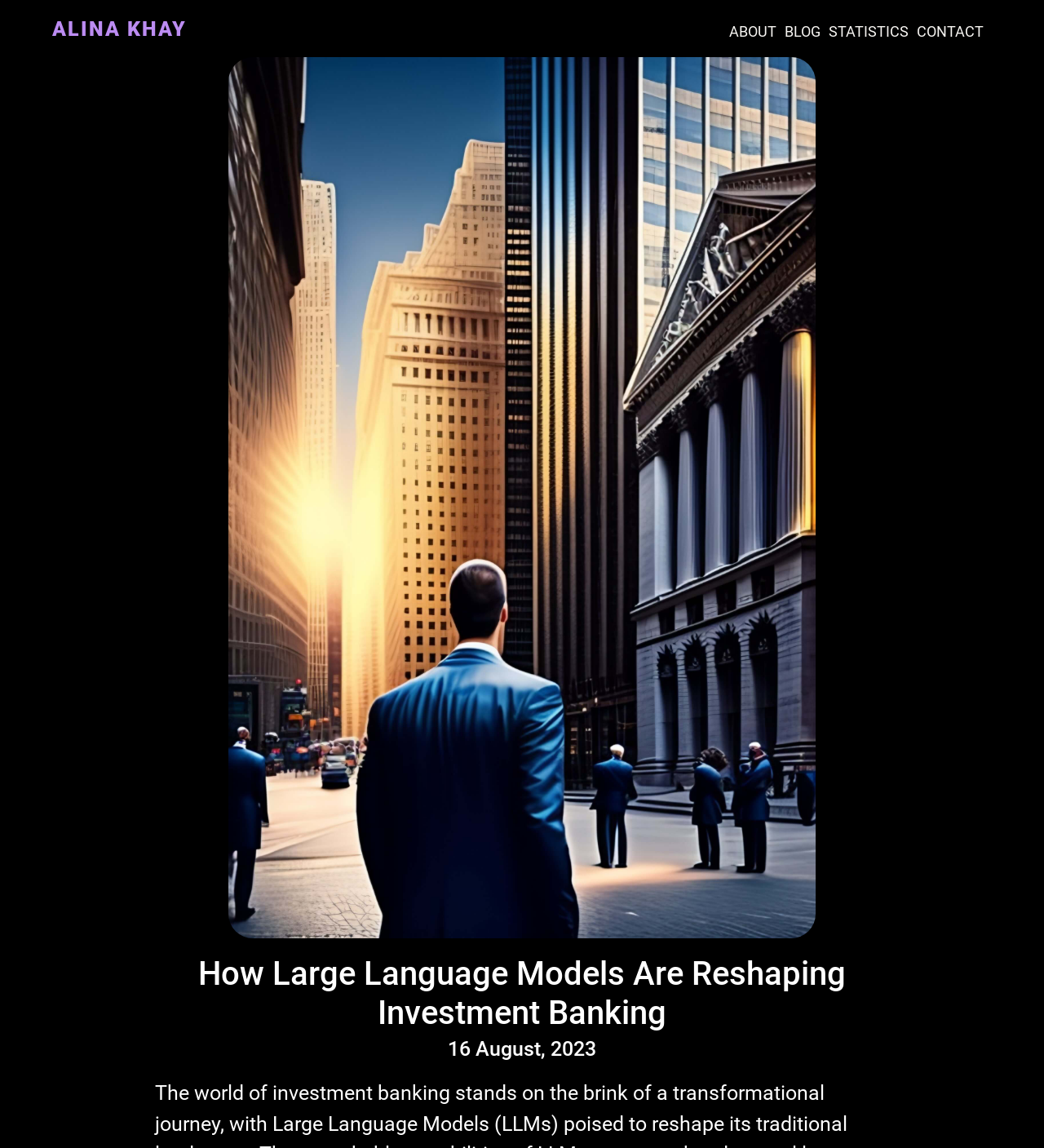How many navigation links are there?
Based on the screenshot, provide a one-word or short-phrase response.

4